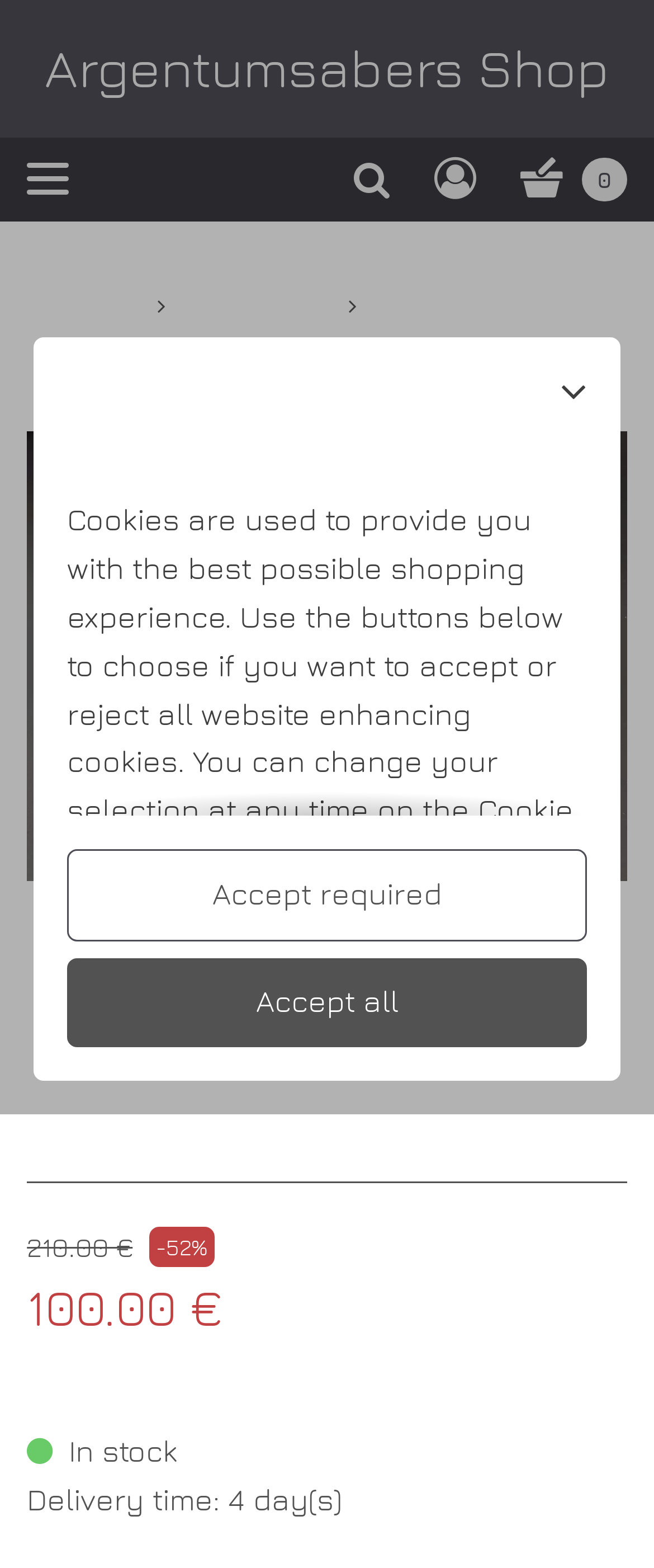Please find and report the bounding box coordinates of the element to click in order to perform the following action: "View the basket". The coordinates should be expressed as four float numbers between 0 and 1, in the format [left, top, right, bottom].

[0.792, 0.099, 0.959, 0.129]